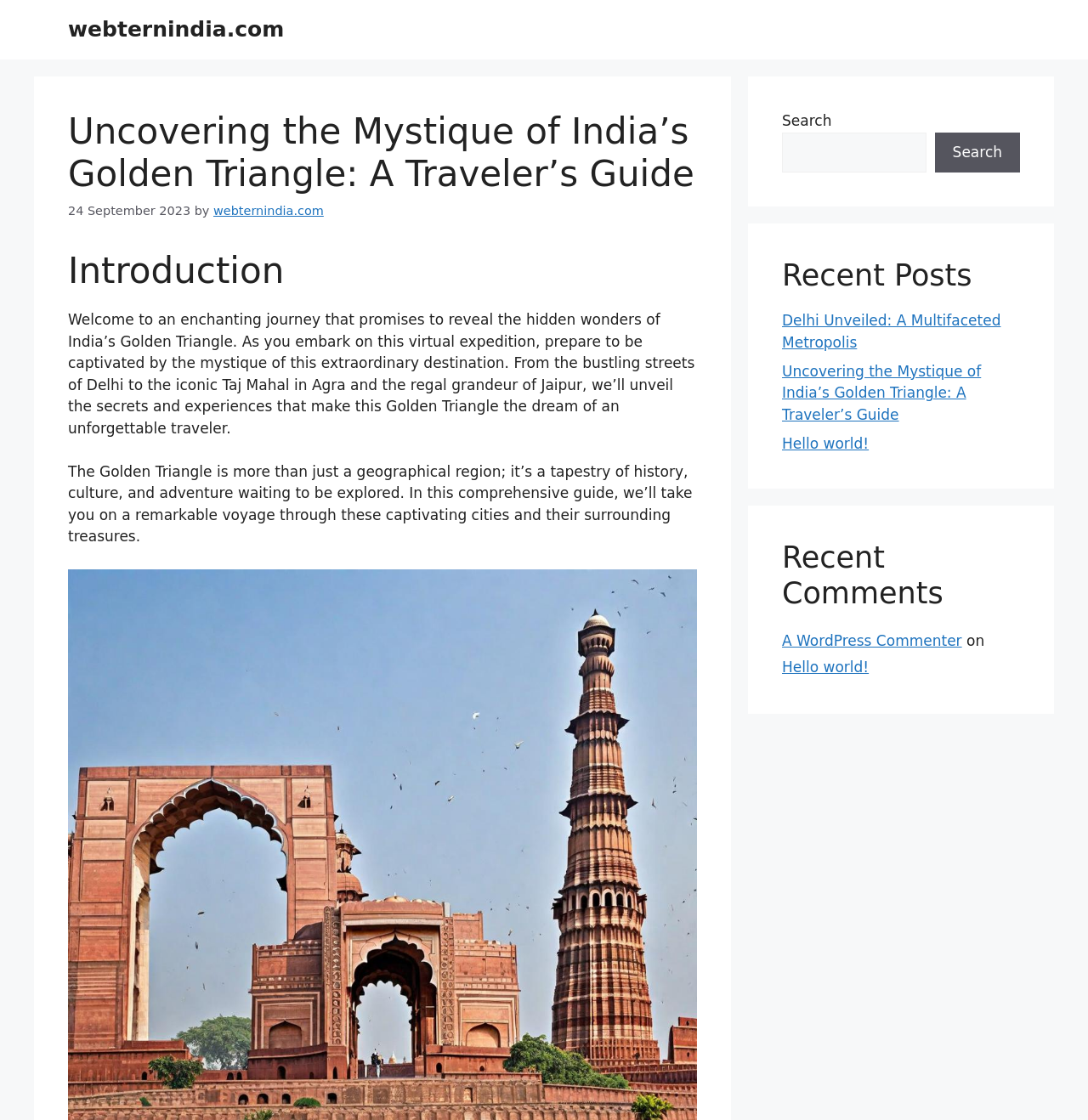Locate the bounding box of the UI element with the following description: "Privacy Policy".

None